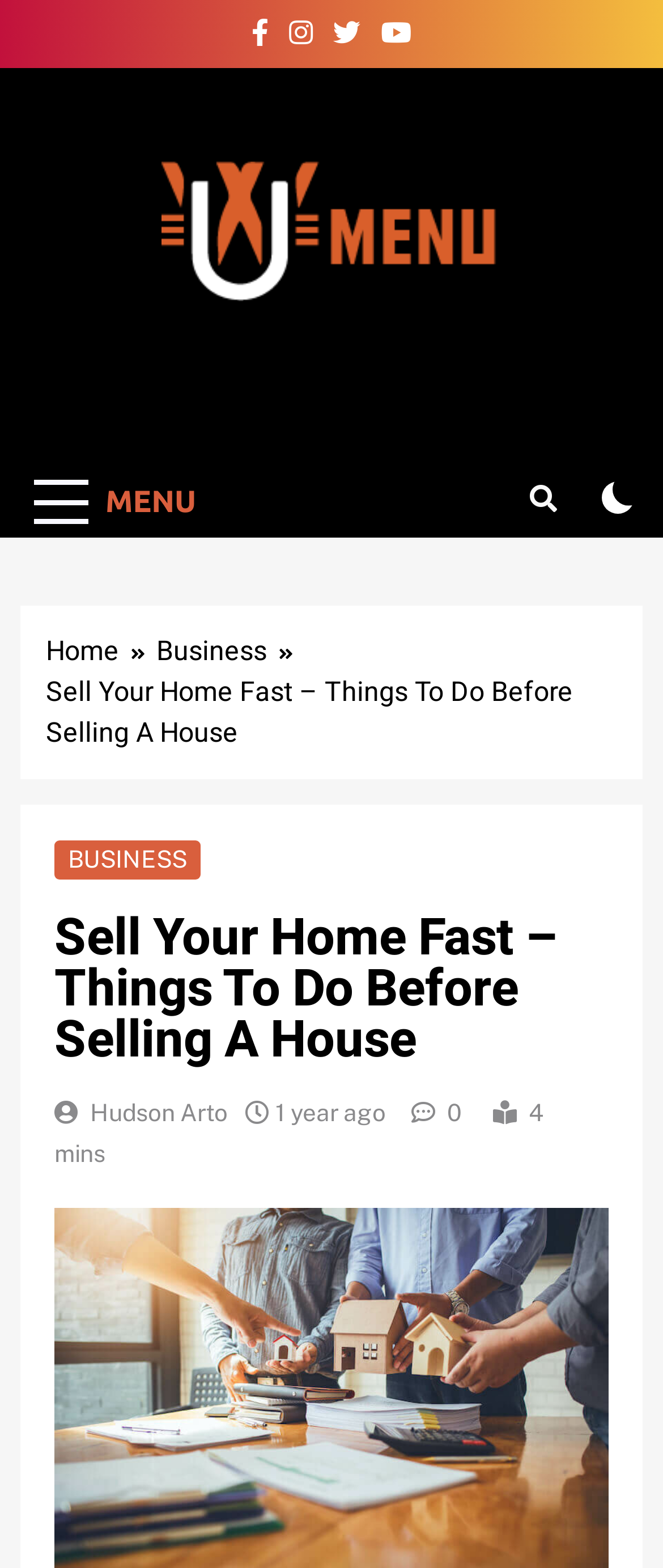Please specify the bounding box coordinates in the format (top-left x, top-left y, bottom-right x, bottom-right y), with all values as floating point numbers between 0 and 1. Identify the bounding box of the UI element described by: Uw Menu

[0.256, 0.189, 0.682, 0.253]